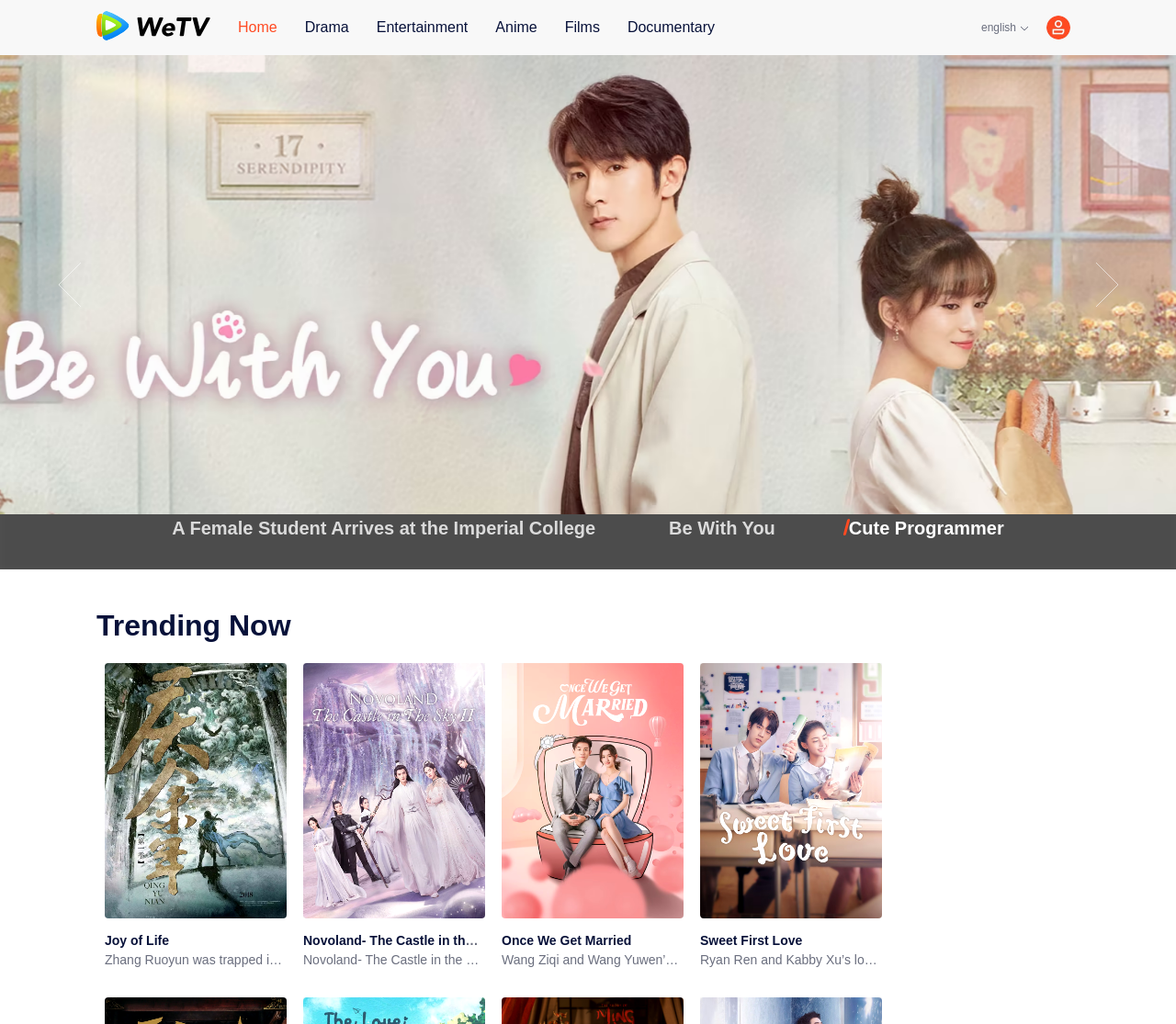Pinpoint the bounding box coordinates of the clickable area necessary to execute the following instruction: "Read about 'Cute Programmer'". The coordinates should be given as four float numbers between 0 and 1, namely [left, top, right, bottom].

[0.722, 0.506, 0.854, 0.526]